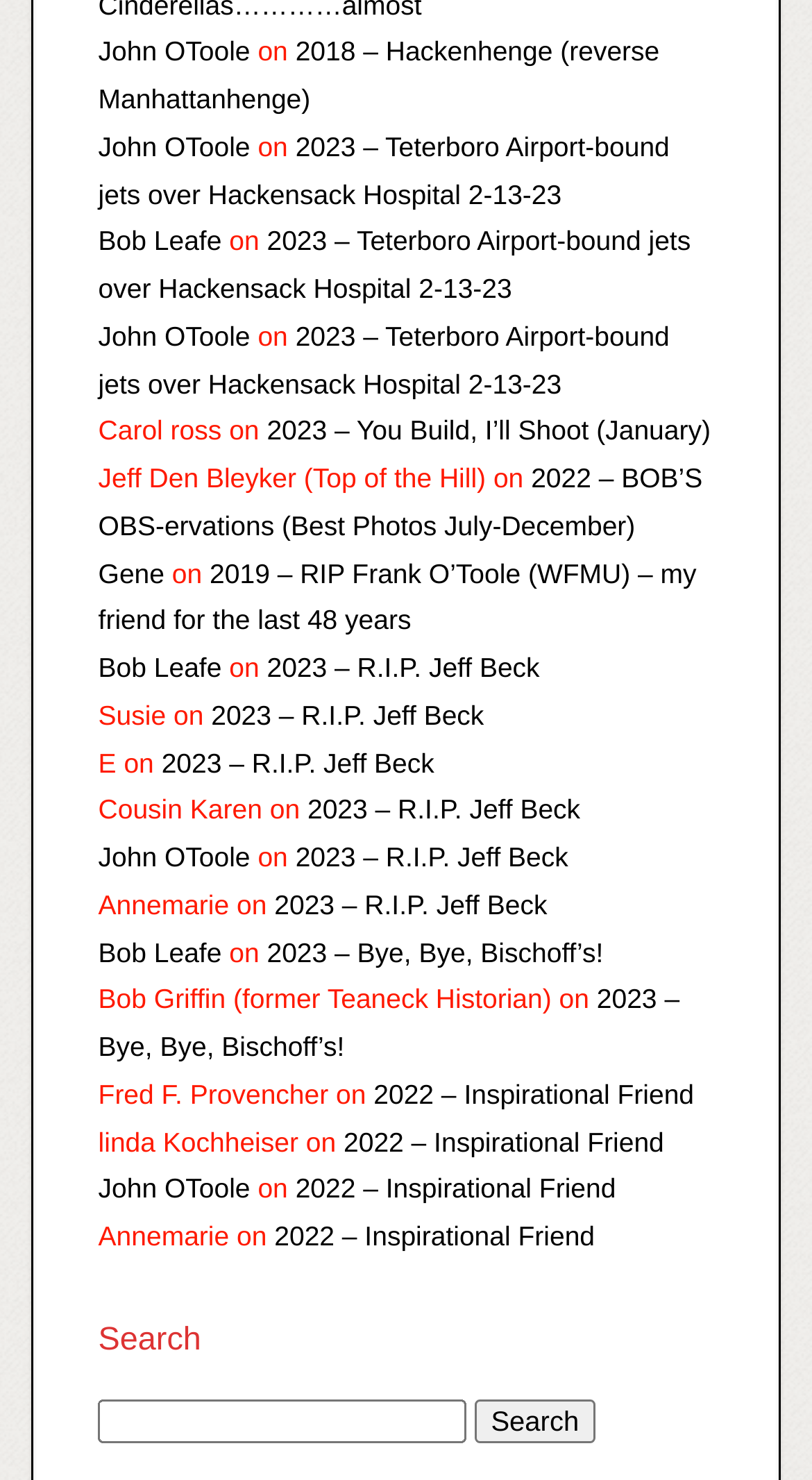Please identify the bounding box coordinates of the area that needs to be clicked to fulfill the following instruction: "Read about 2023 – Teterboro Airport-bound jets over Hackensack Hospital 2-13-23."

[0.121, 0.089, 0.825, 0.142]